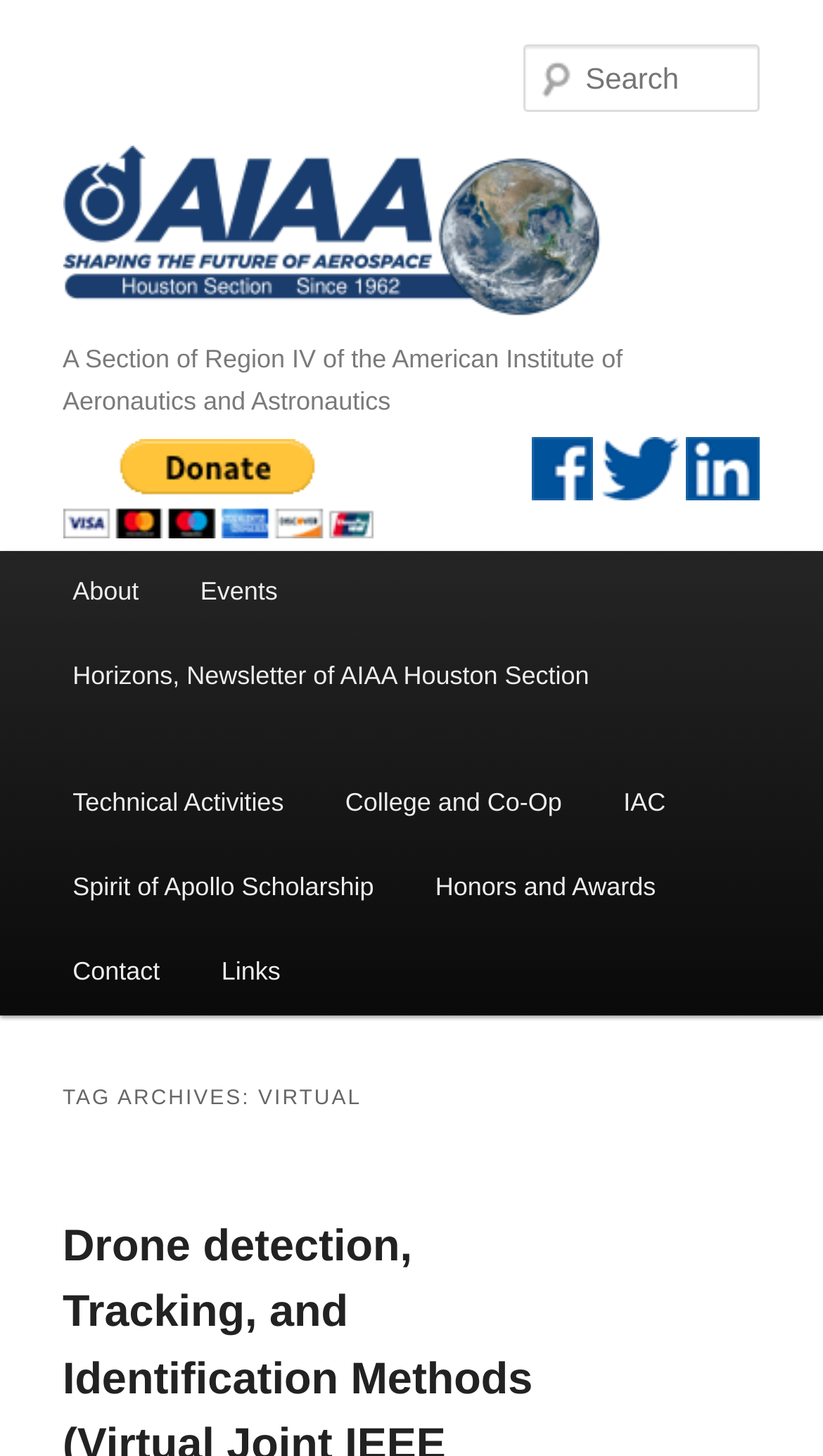Provide your answer to the question using just one word or phrase: What social media platforms are linked?

Facebook, Twitter, LinkedIn